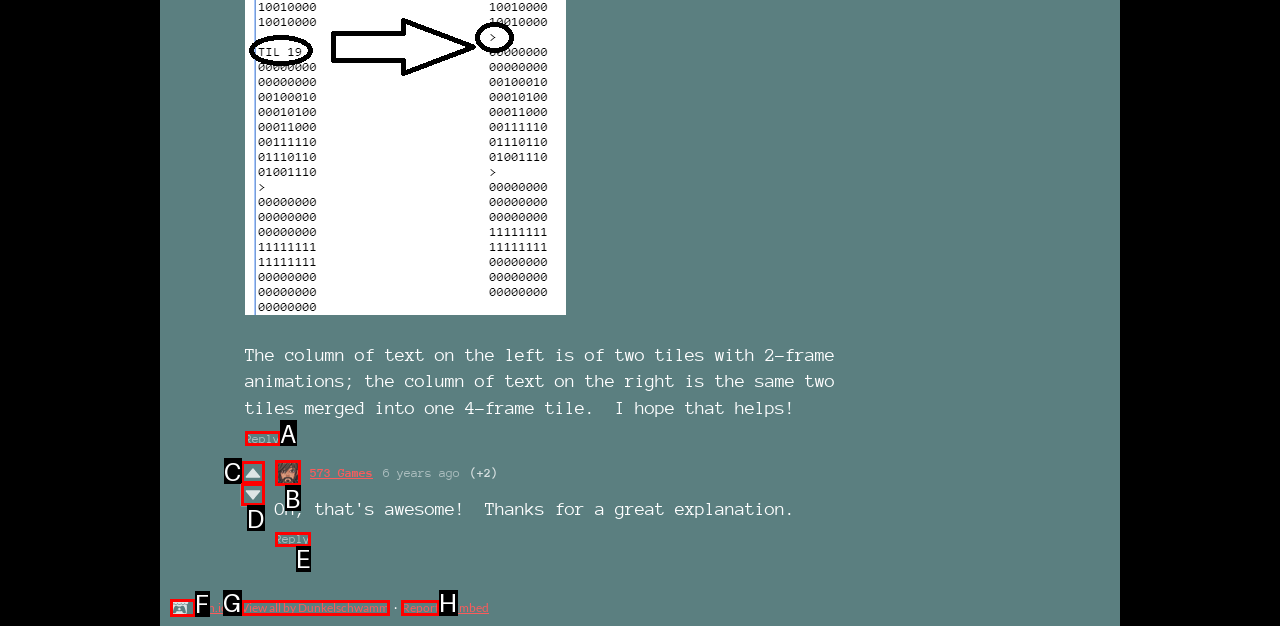Please indicate which HTML element should be clicked to fulfill the following task: Report the post. Provide the letter of the selected option.

H